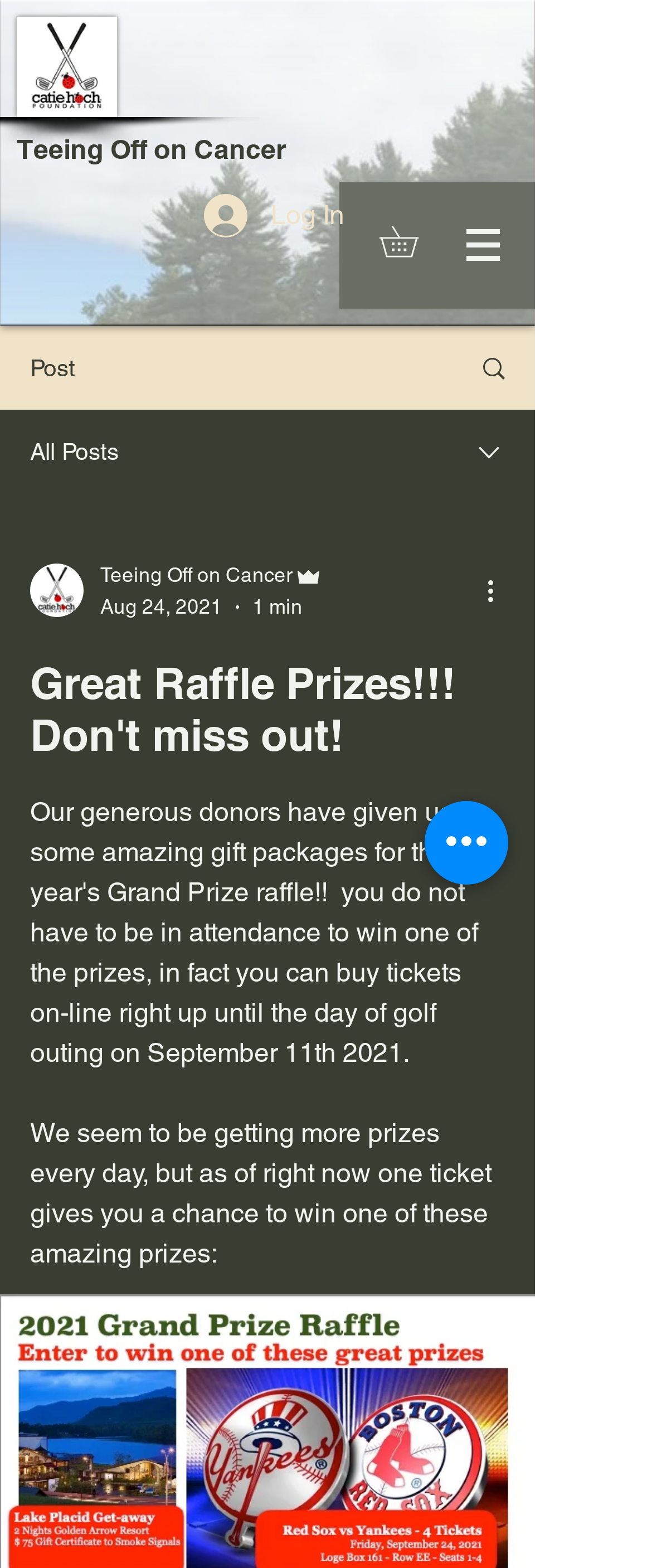Can you specify the bounding box coordinates of the area that needs to be clicked to fulfill the following instruction: "View the golf logo"?

[0.026, 0.011, 0.179, 0.075]